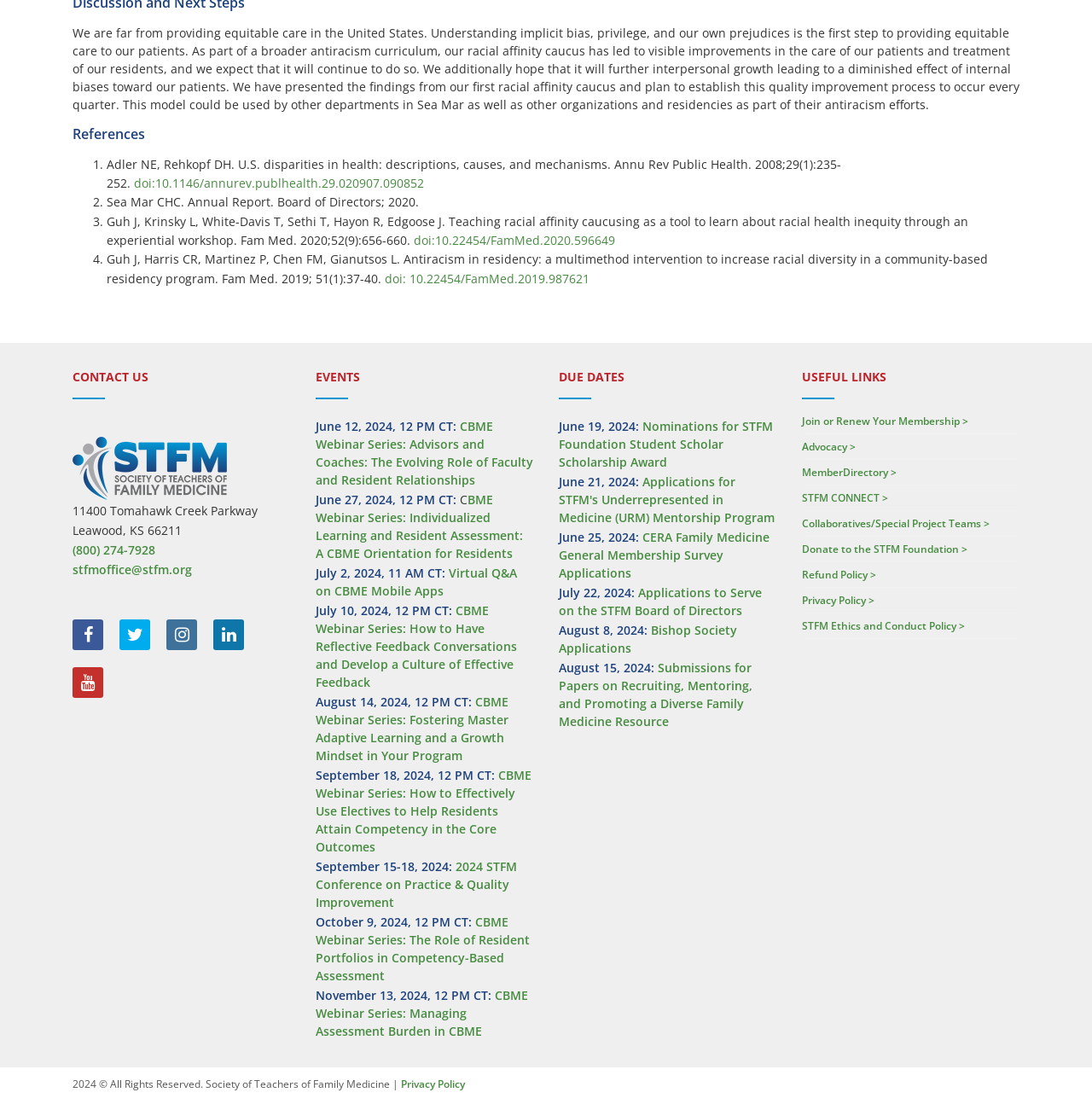What is the deadline for Nominations for STFM Foundation Student Scholar Scholarship Award?
Provide a fully detailed and comprehensive answer to the question.

The deadline for Nominations for STFM Foundation Student Scholar Scholarship Award is mentioned in the 'DUE DATES' section, which is June 19, 2024.